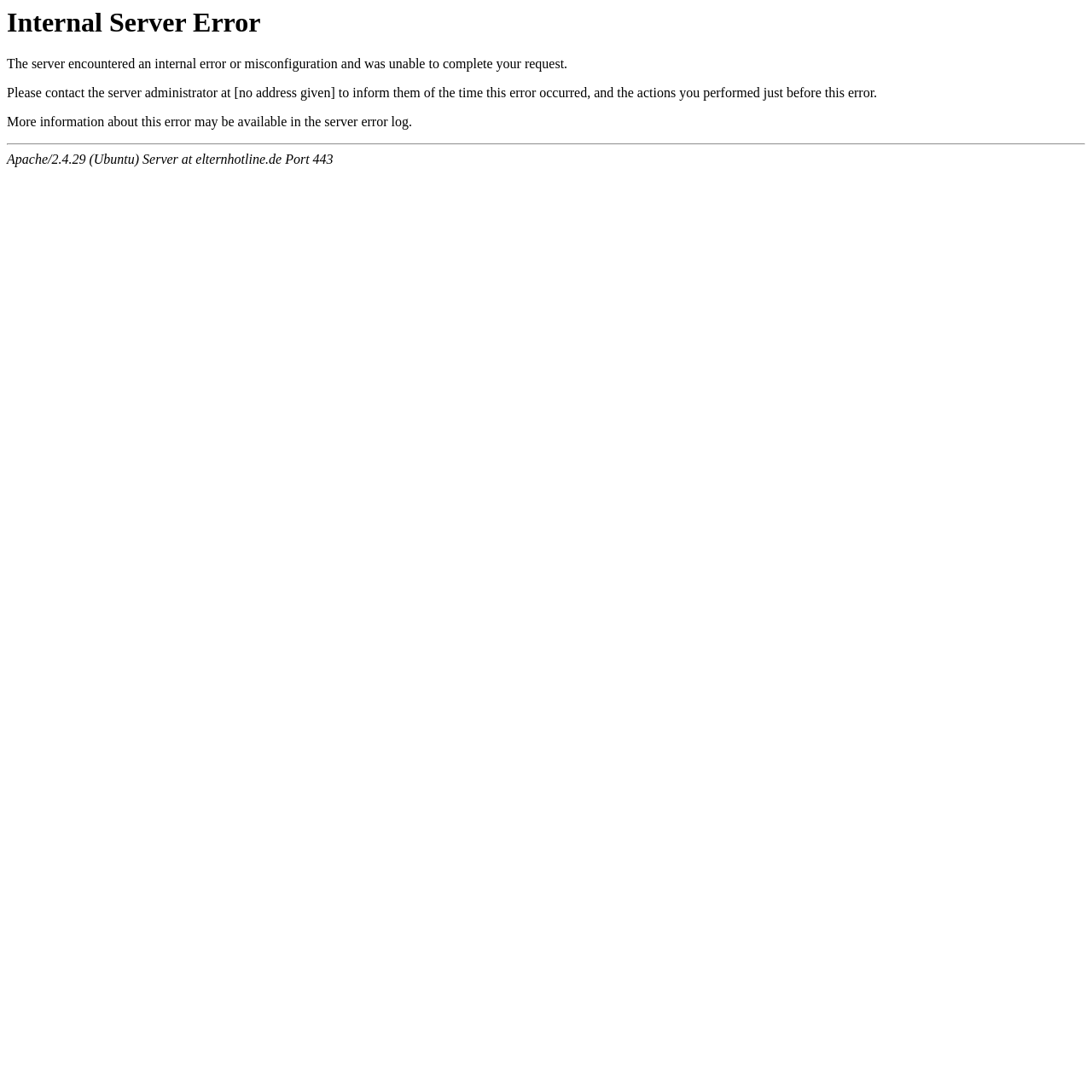Identify the main title of the webpage and generate its text content.

Internal Server Error